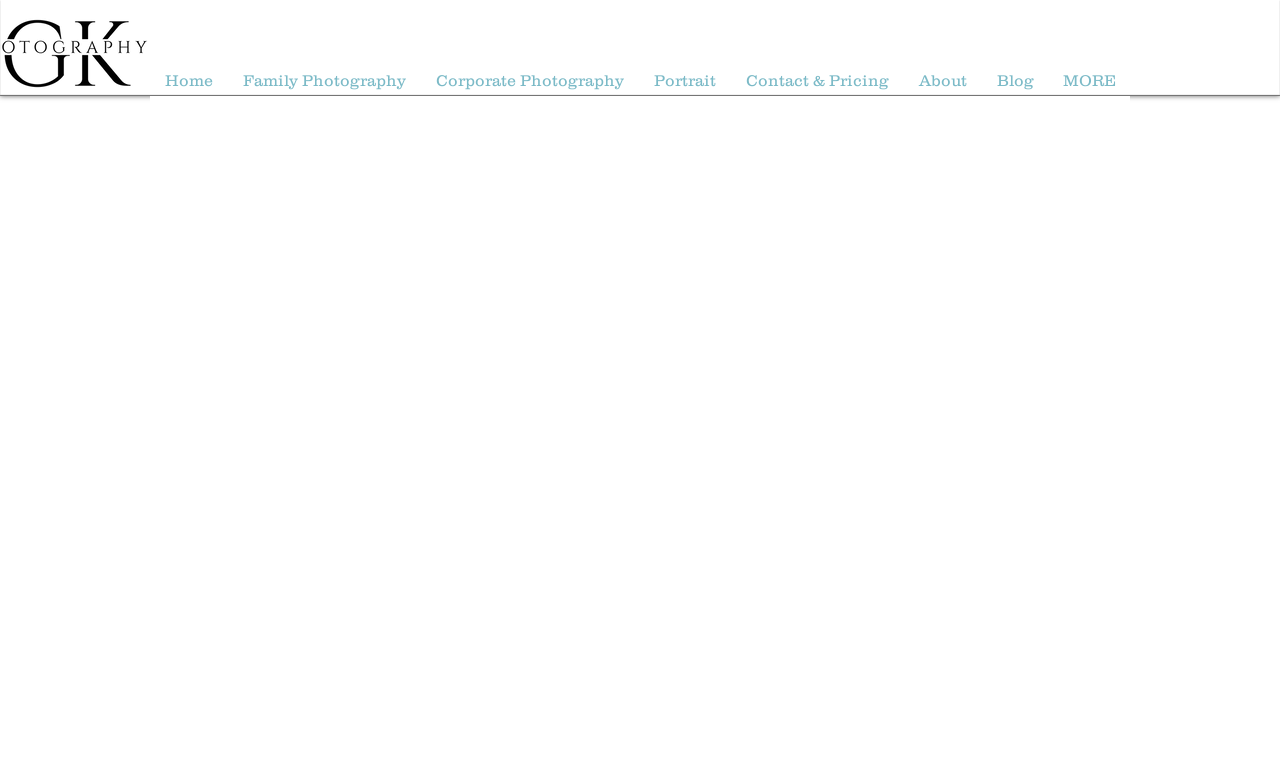Look at the image and give a detailed response to the following question: How many main categories are there in the navigation menu?

The navigation menu has links to 'Home', 'Family Photography', 'Corporate Photography', 'Portrait', and 'Contact & Pricing', which are the main categories. There is also a 'MORE' link, but it is not a separate category.